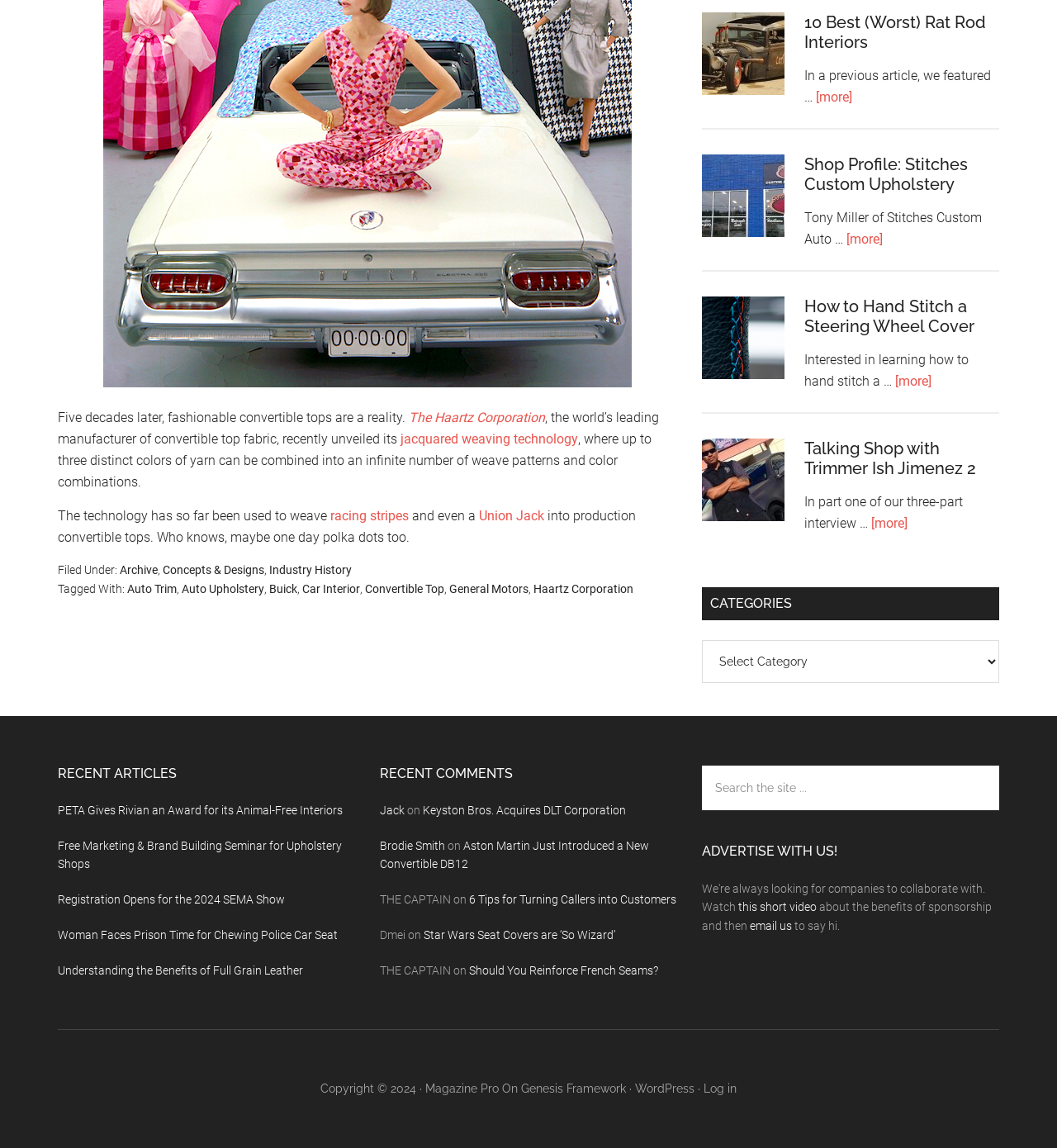Please find the bounding box coordinates of the element that you should click to achieve the following instruction: "Click the 'Post Comment' button". The coordinates should be presented as four float numbers between 0 and 1: [left, top, right, bottom].

None